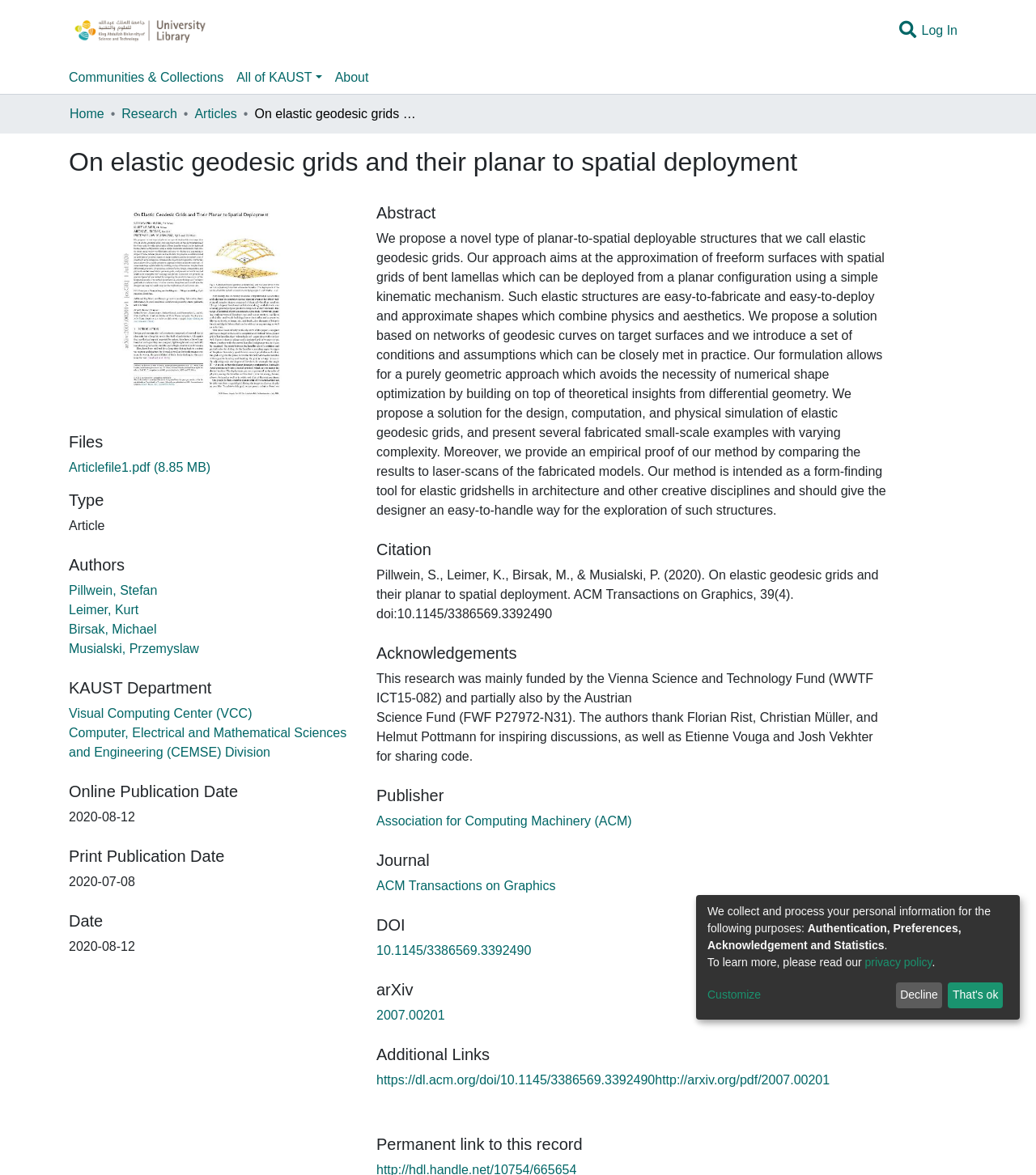Identify the bounding box coordinates for the element you need to click to achieve the following task: "visit the PORTRAITS page". Provide the bounding box coordinates as four float numbers between 0 and 1, in the form [left, top, right, bottom].

None